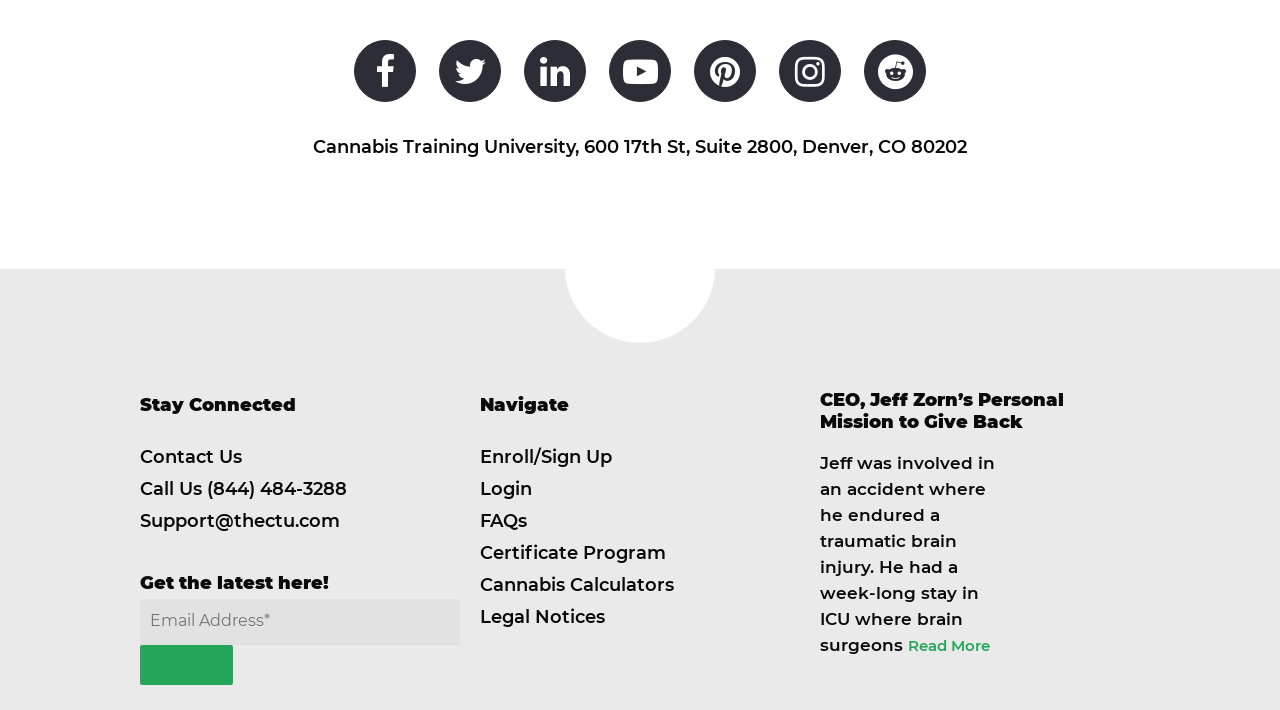Locate the coordinates of the bounding box for the clickable region that fulfills this instruction: "Enter text in the input field".

[0.109, 0.843, 0.359, 0.908]